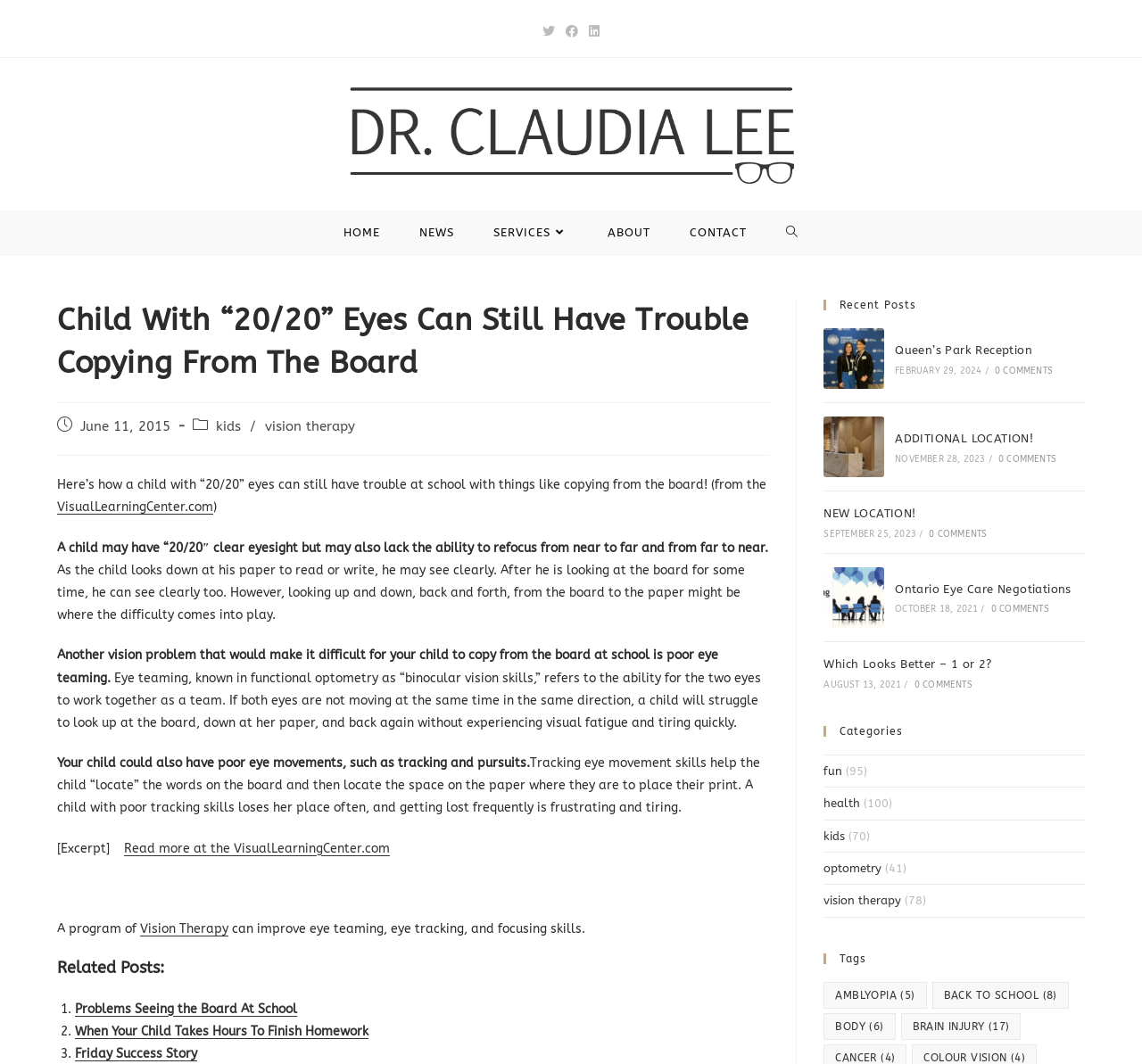Identify the bounding box of the HTML element described here: "aria-label="Search website"". Provide the coordinates as four float numbers between 0 and 1: [left, top, right, bottom].

[0.671, 0.198, 0.716, 0.239]